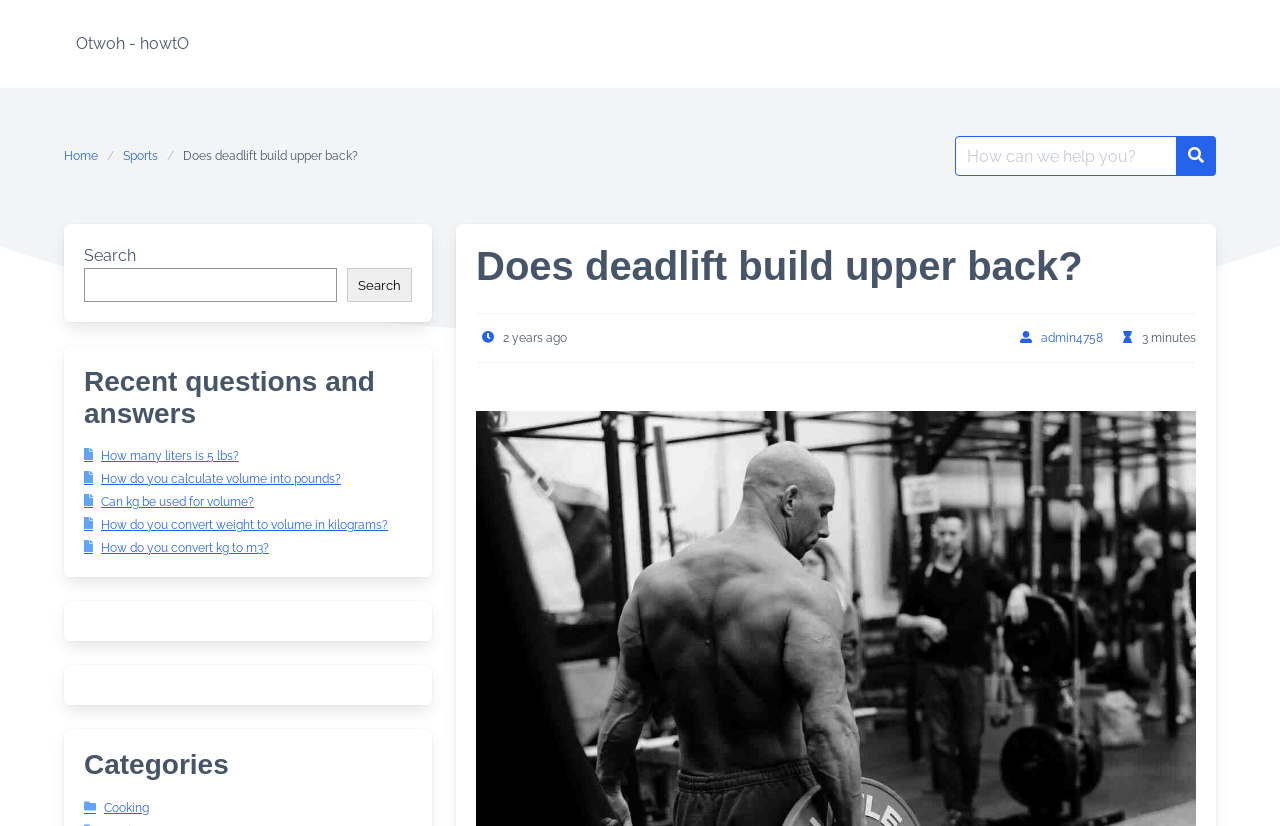Please provide the bounding box coordinates for the element that needs to be clicked to perform the following instruction: "Read the article about deadlift building upper back". The coordinates should be given as four float numbers between 0 and 1, i.e., [left, top, right, bottom].

[0.372, 0.295, 0.934, 0.35]